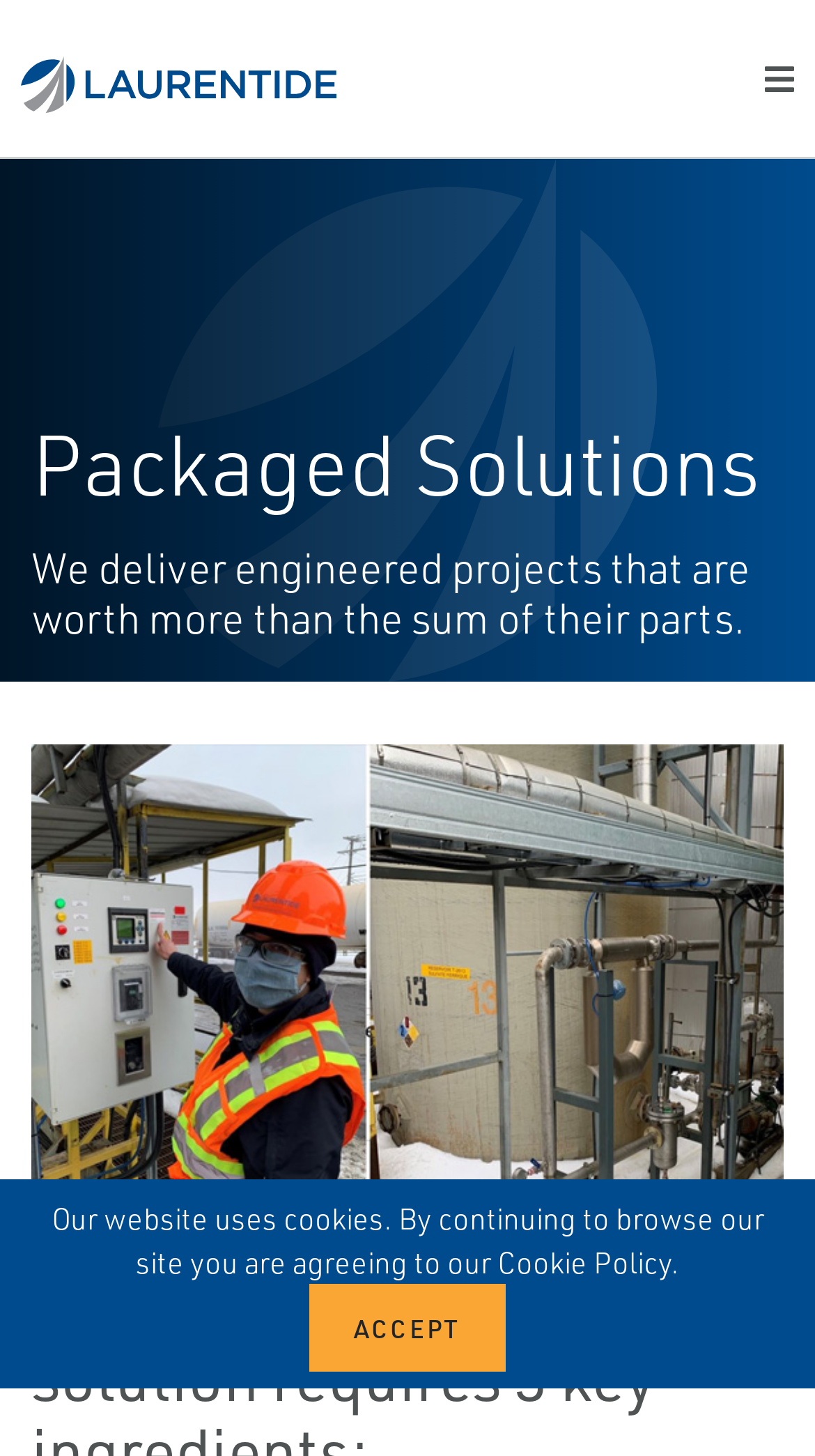Locate the bounding box coordinates of the element that should be clicked to execute the following instruction: "View the 'BLOG'".

[0.0, 0.165, 1.0, 0.231]